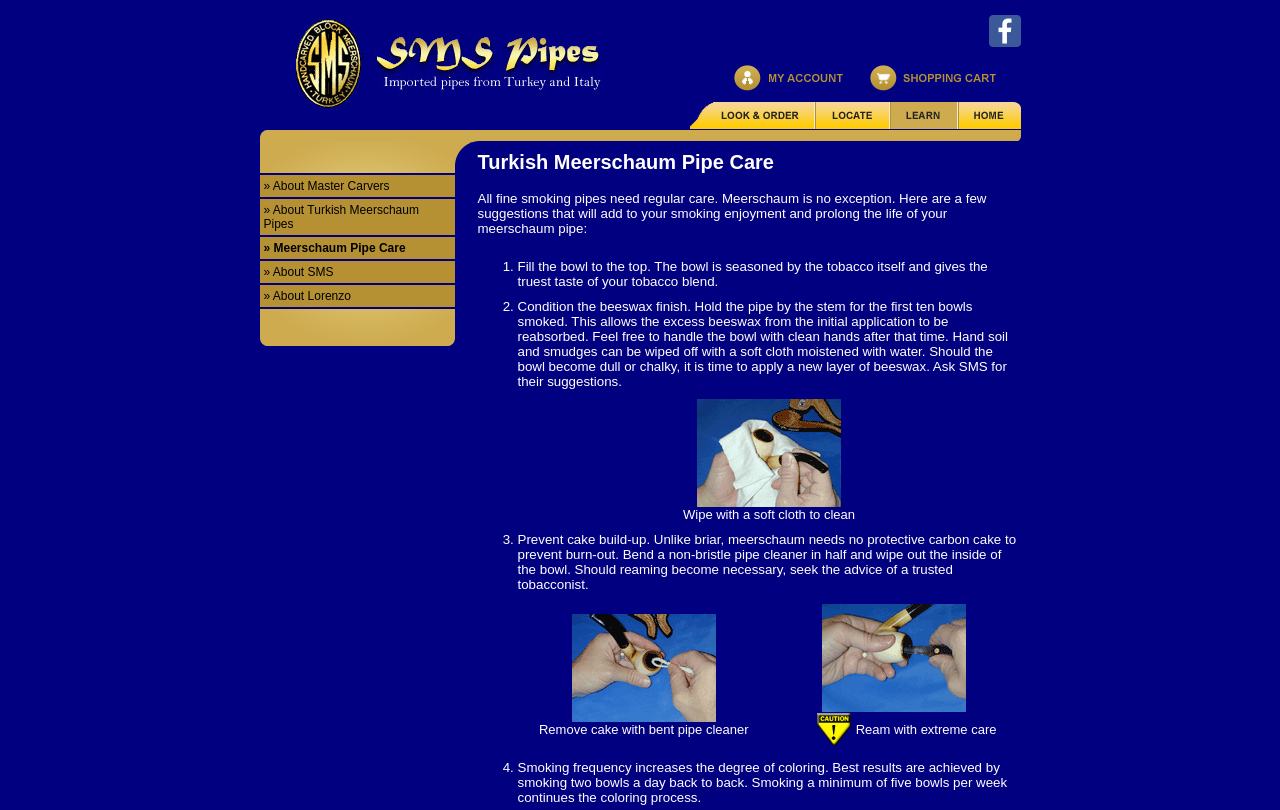Identify the bounding box of the HTML element described as: "» About SMS".

[0.203, 0.322, 0.355, 0.349]